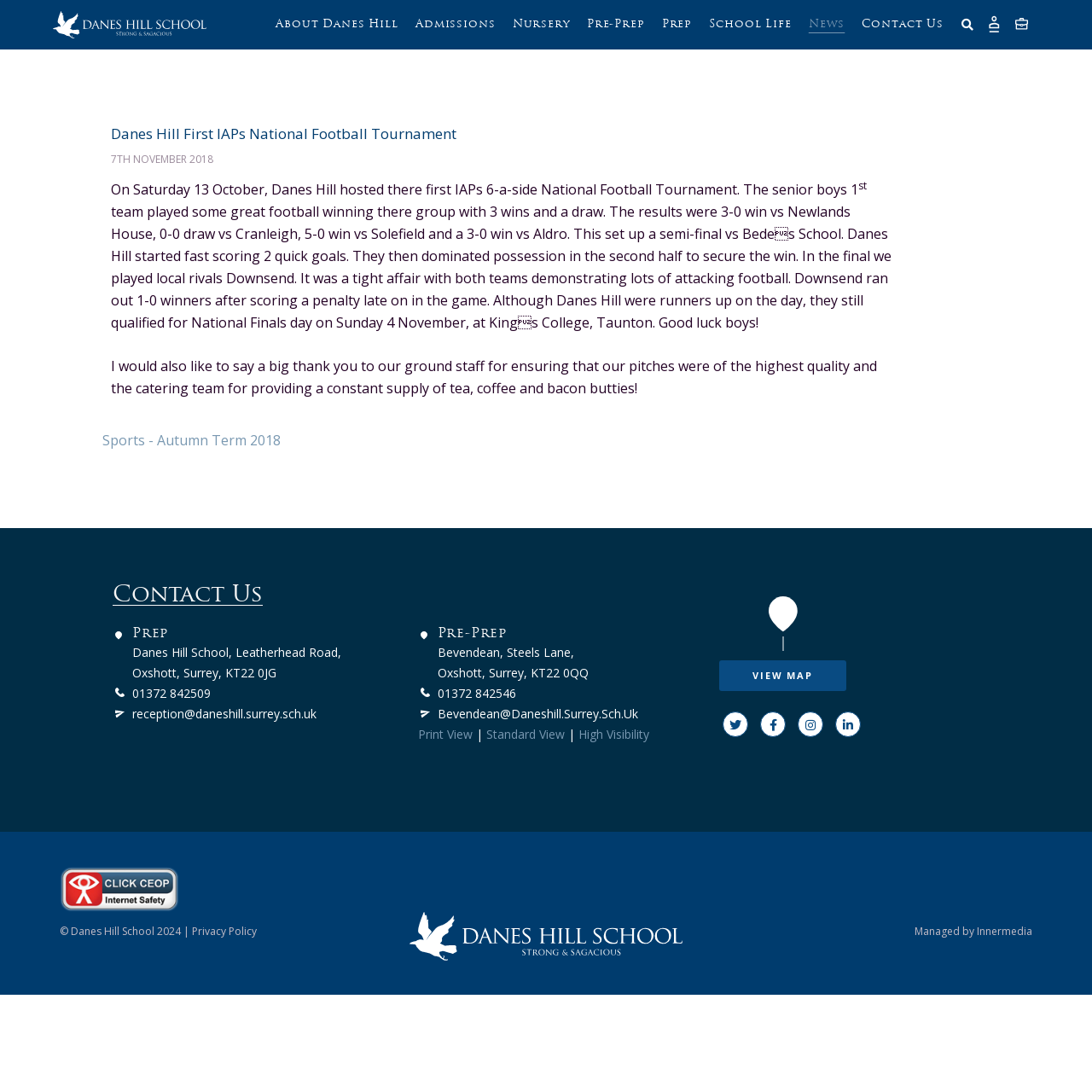Please give a succinct answer using a single word or phrase:
What is the date of the National Finals day?

Sunday 4 November